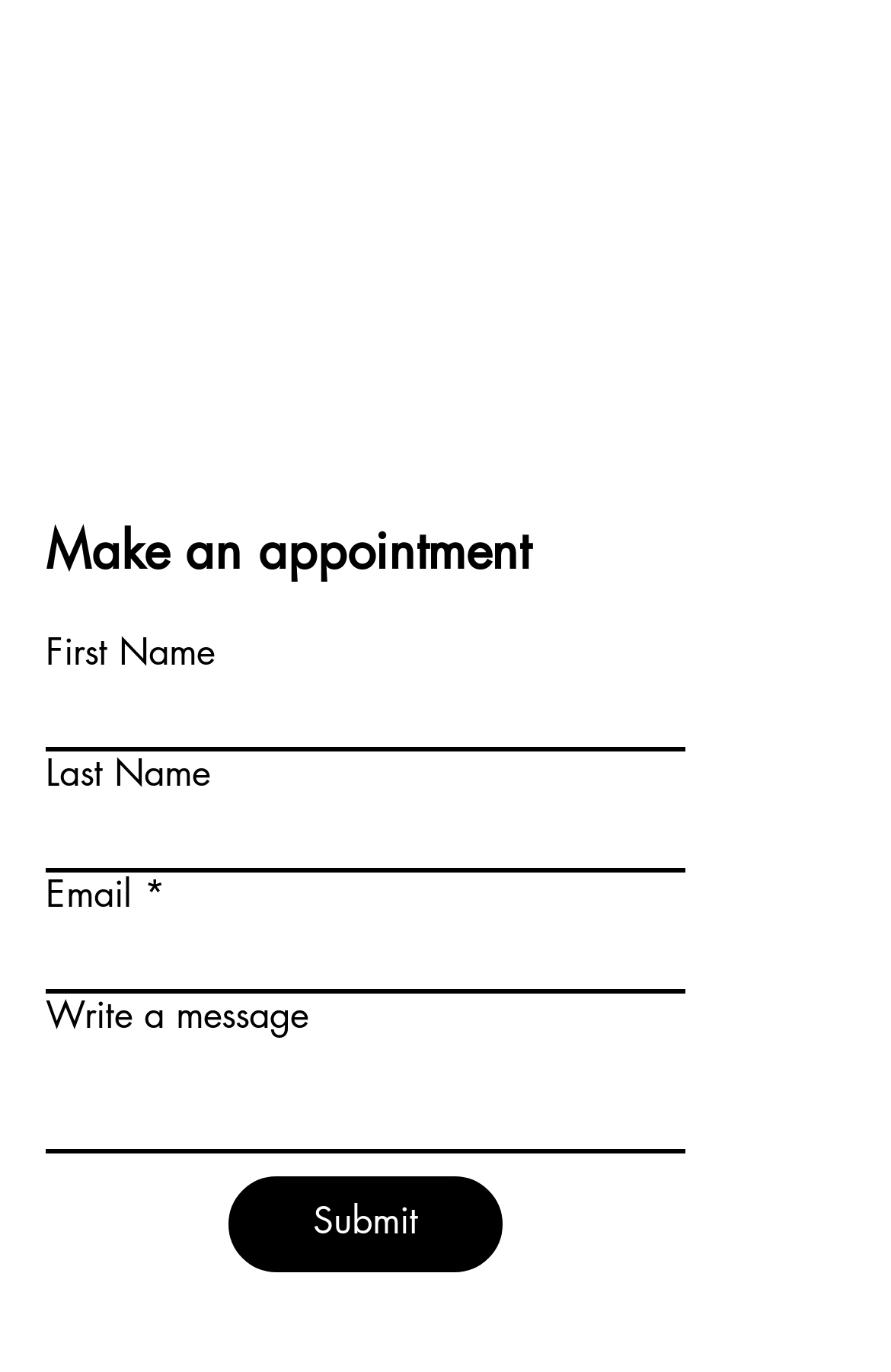How many social media links are available?
Based on the image, answer the question in a detailed manner.

The social bar at the bottom of the page contains two links, one to Facebook and one to Instagram, allowing users to access the associated social media profiles.